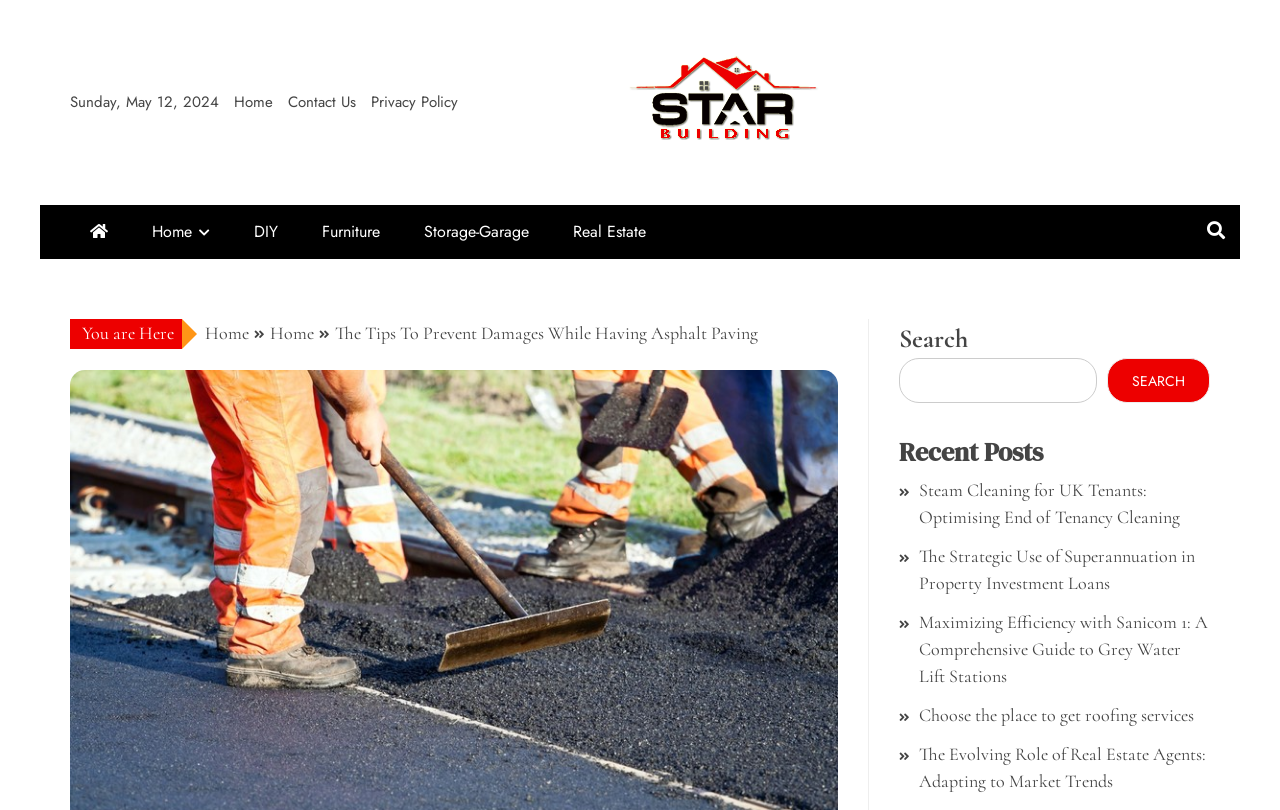How many navigation links are there?
With the help of the image, please provide a detailed response to the question.

I counted the number of links in the navigation section, which are 'Home', 'Contact Us', 'Privacy Policy', 'Star Building', and 'Home' again.